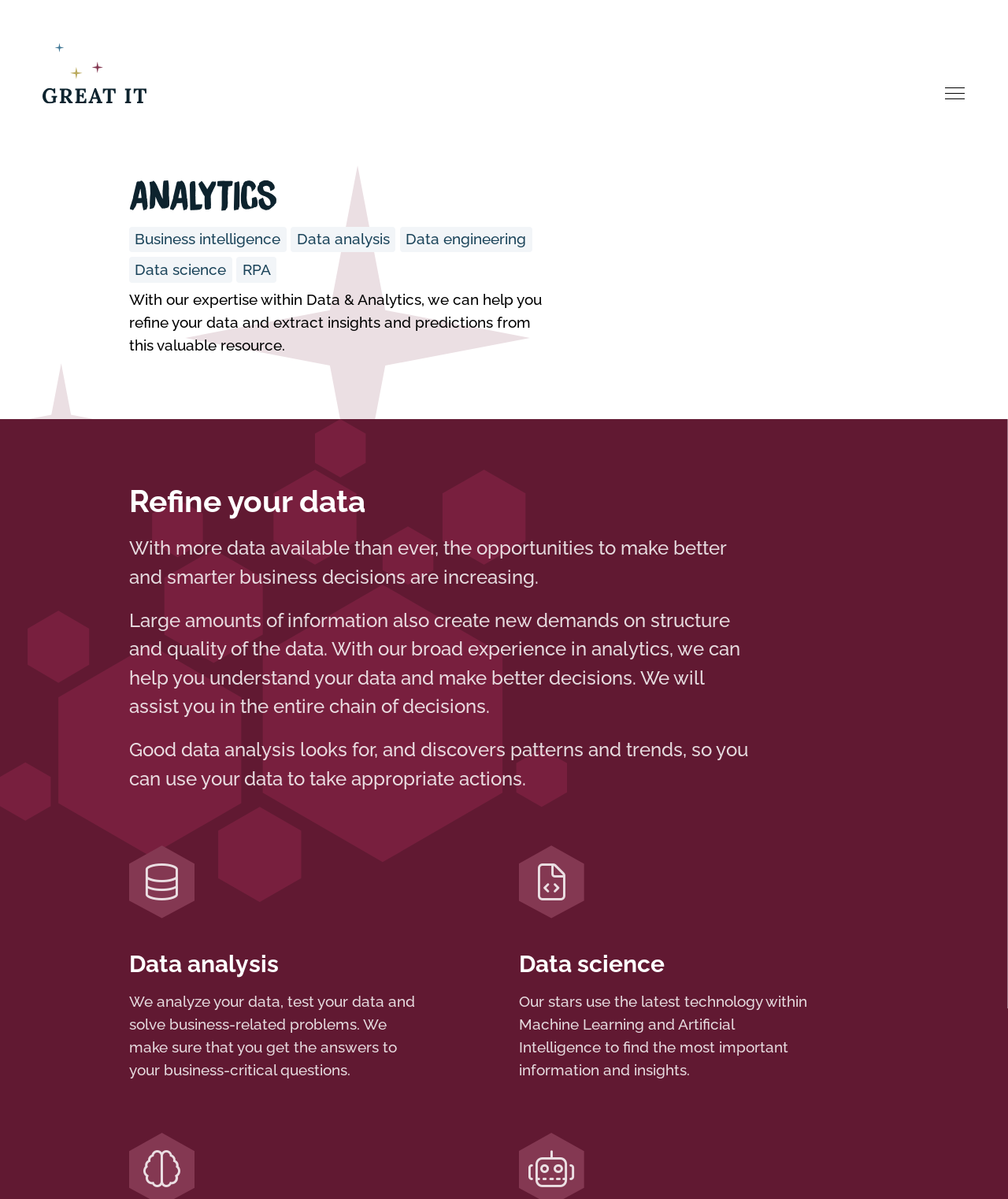What does the company do with the data?
Based on the visual details in the image, please answer the question thoroughly.

According to the webpage, the company analyzes the data, tests it, and solves business-related problems. This is mentioned in the static text element that describes the company's data analysis services, which says 'We analyze your data, test your data and solve business-related problems'.